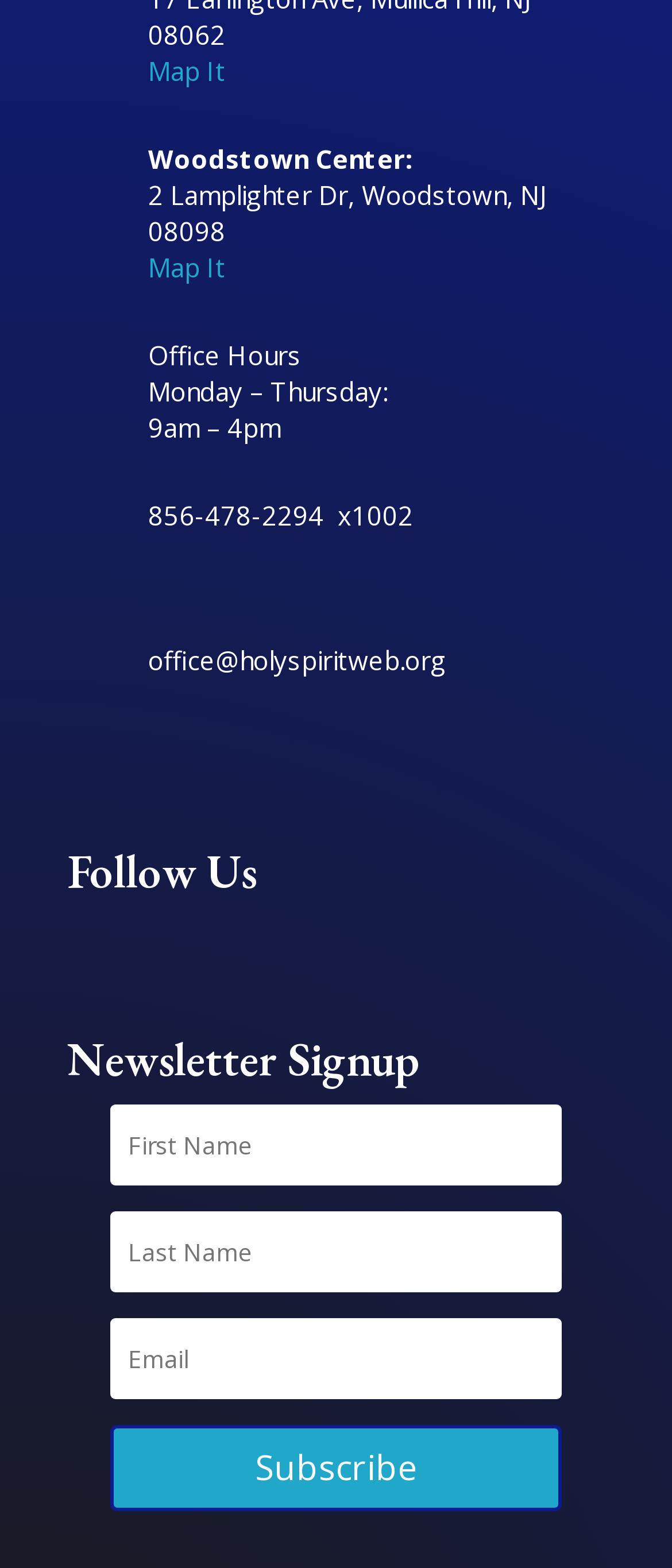Use a single word or phrase to answer the question:
What is the purpose of the textboxes?

Newsletter Signup